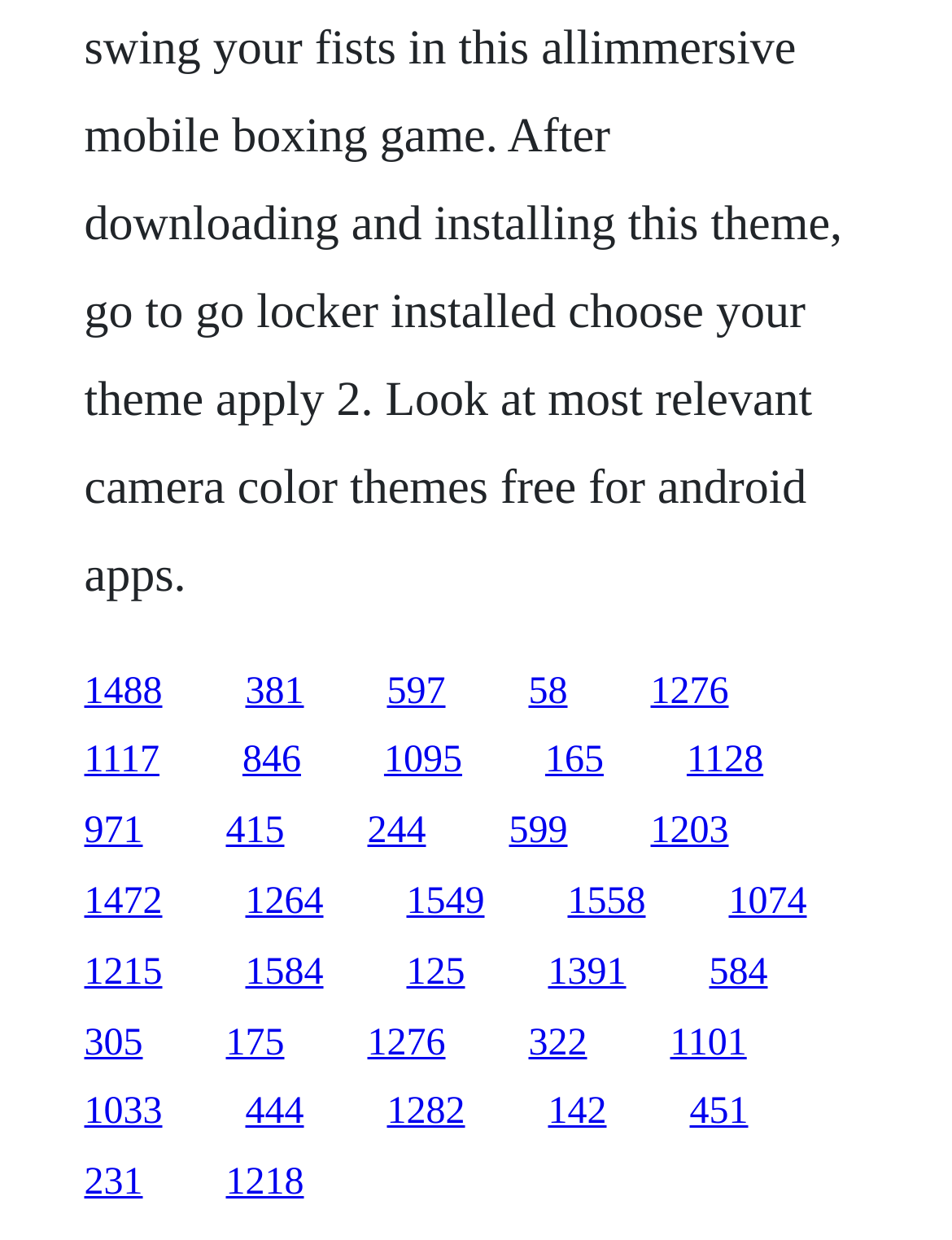How many links are in the top half of the webpage?
Answer with a single word or short phrase according to what you see in the image.

15